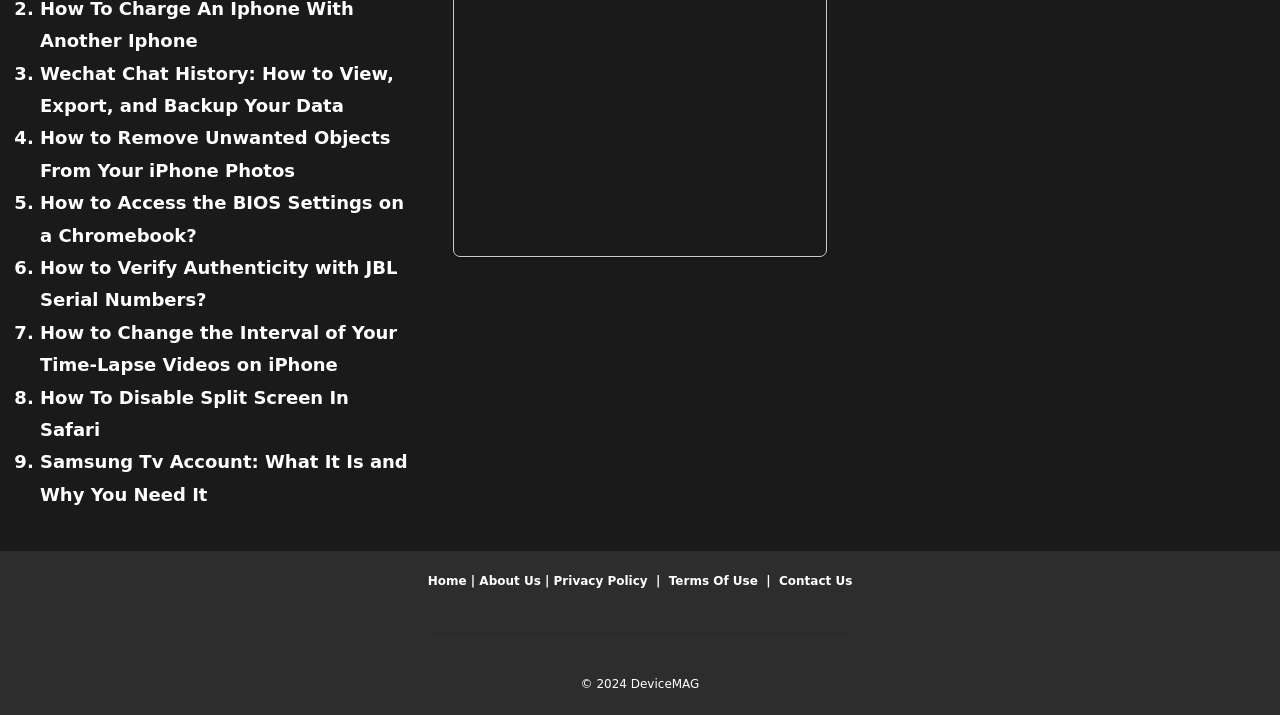Answer the question in a single word or phrase:
What are the three links in the footer section?

Home, About Us, Contact Us